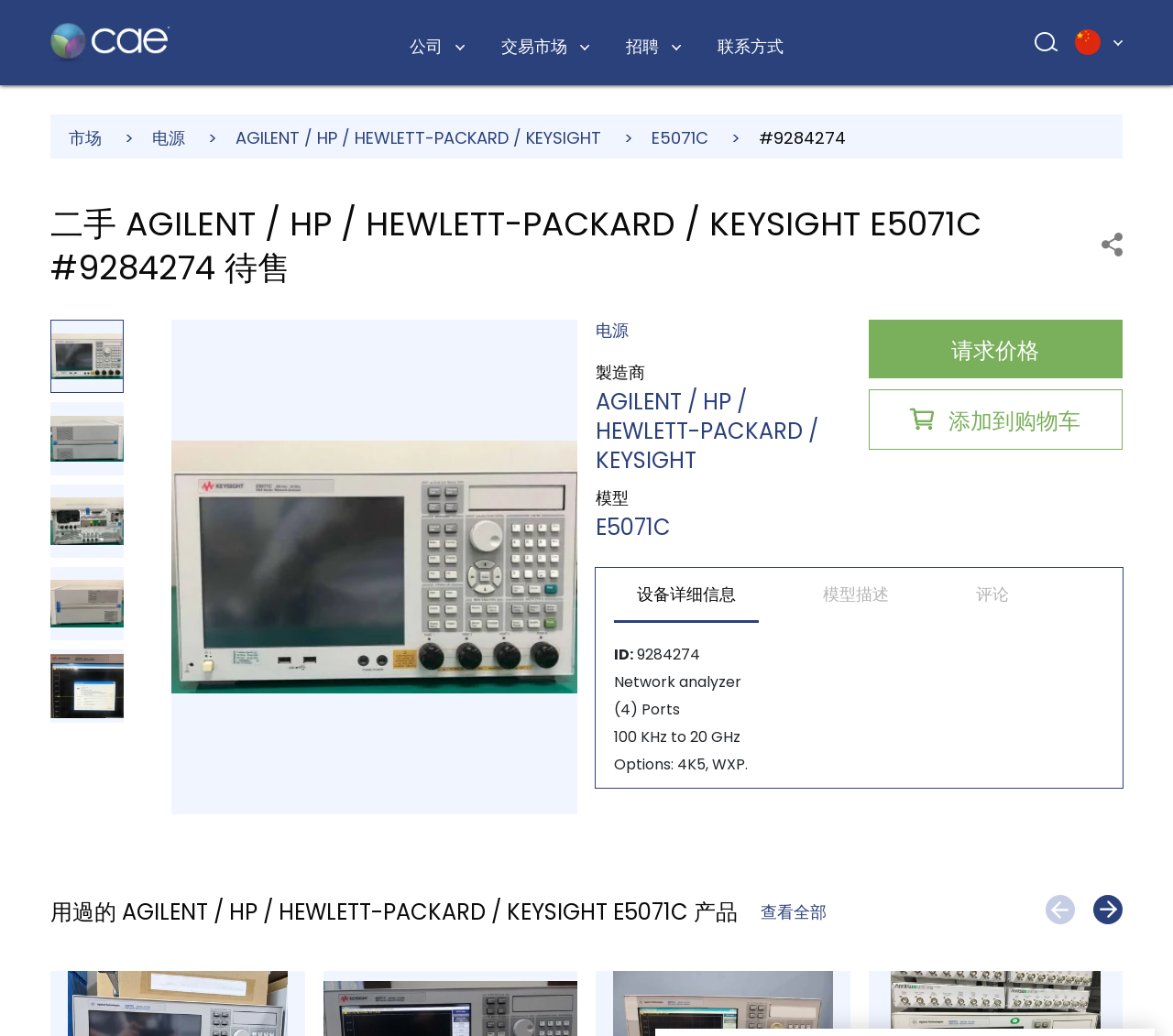What is the price of the product?
Please provide a single word or phrase as the answer based on the screenshot.

Not specified